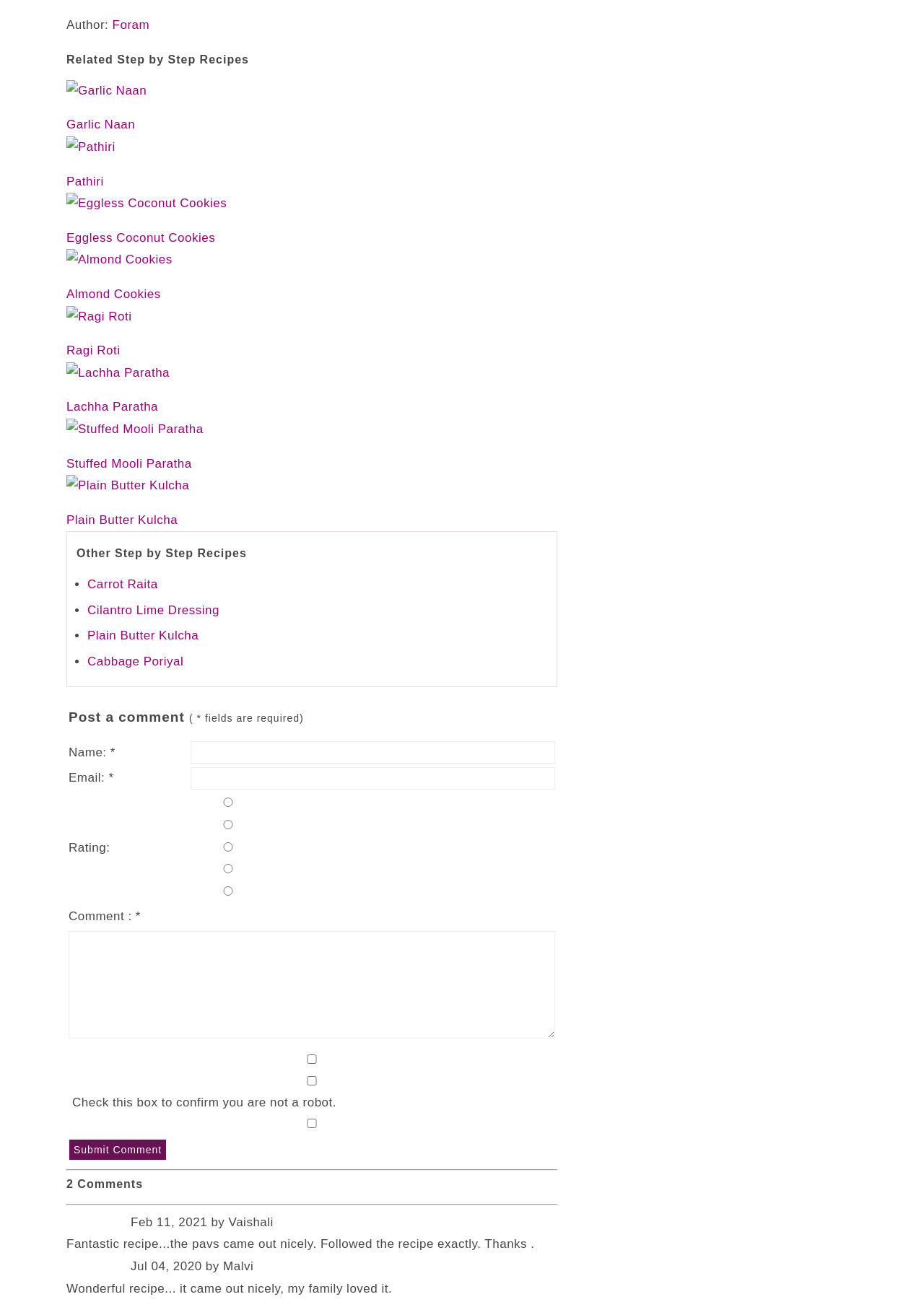Given the content of the image, can you provide a detailed answer to the question?
What is the author of the recipe?

The author of the recipe is mentioned at the top of the webpage, where it says 'Author: Foram'.